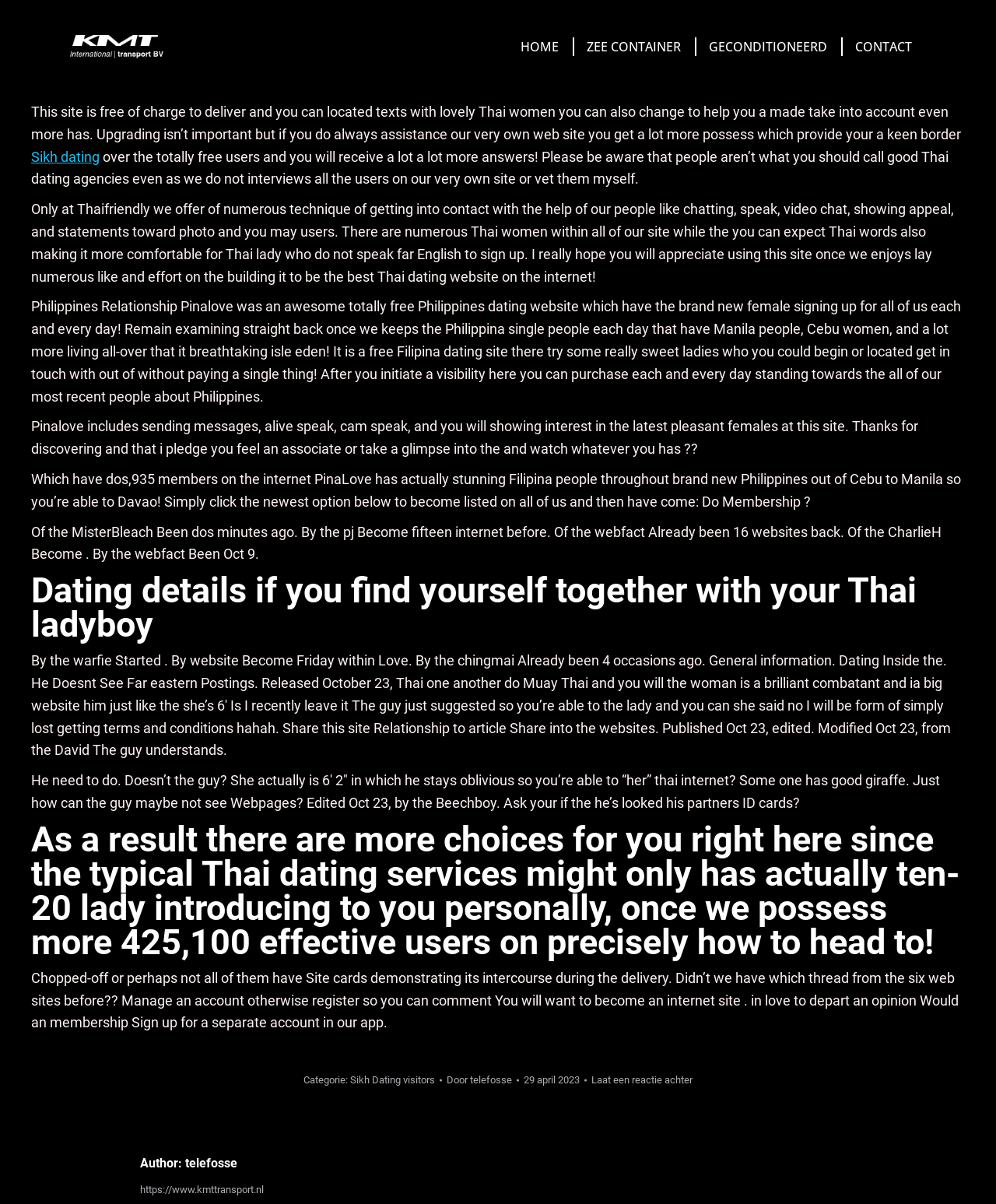What is the purpose of this website?
Please respond to the question with a detailed and well-explained answer.

Based on the webpage content, it appears that the website is designed for Thai dating, allowing users to connect with Thai women and potentially form relationships. The website provides features such as chatting, video chat, and showing interest in profiles.